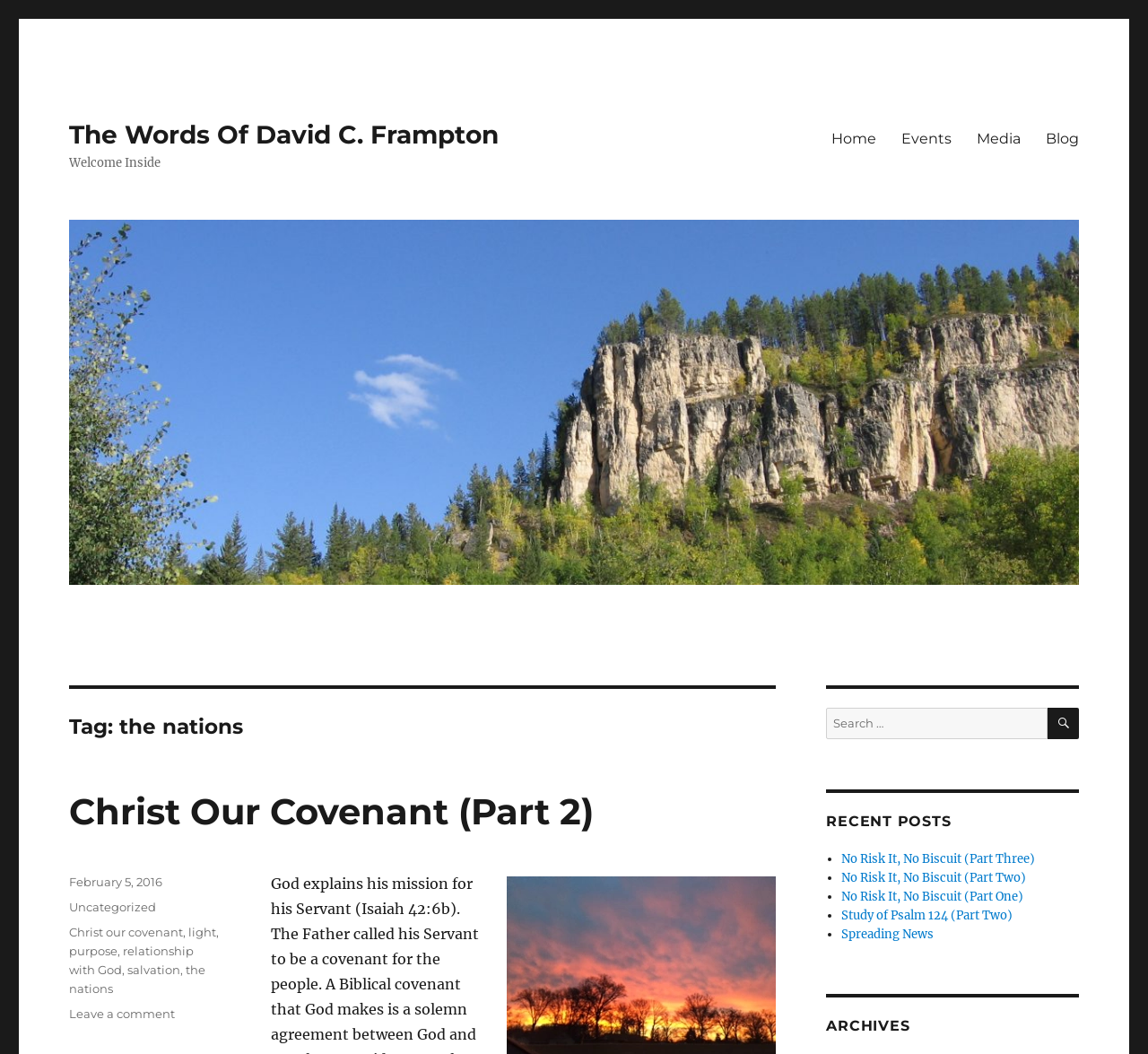Determine the bounding box coordinates for the region that must be clicked to execute the following instruction: "Search for something".

None